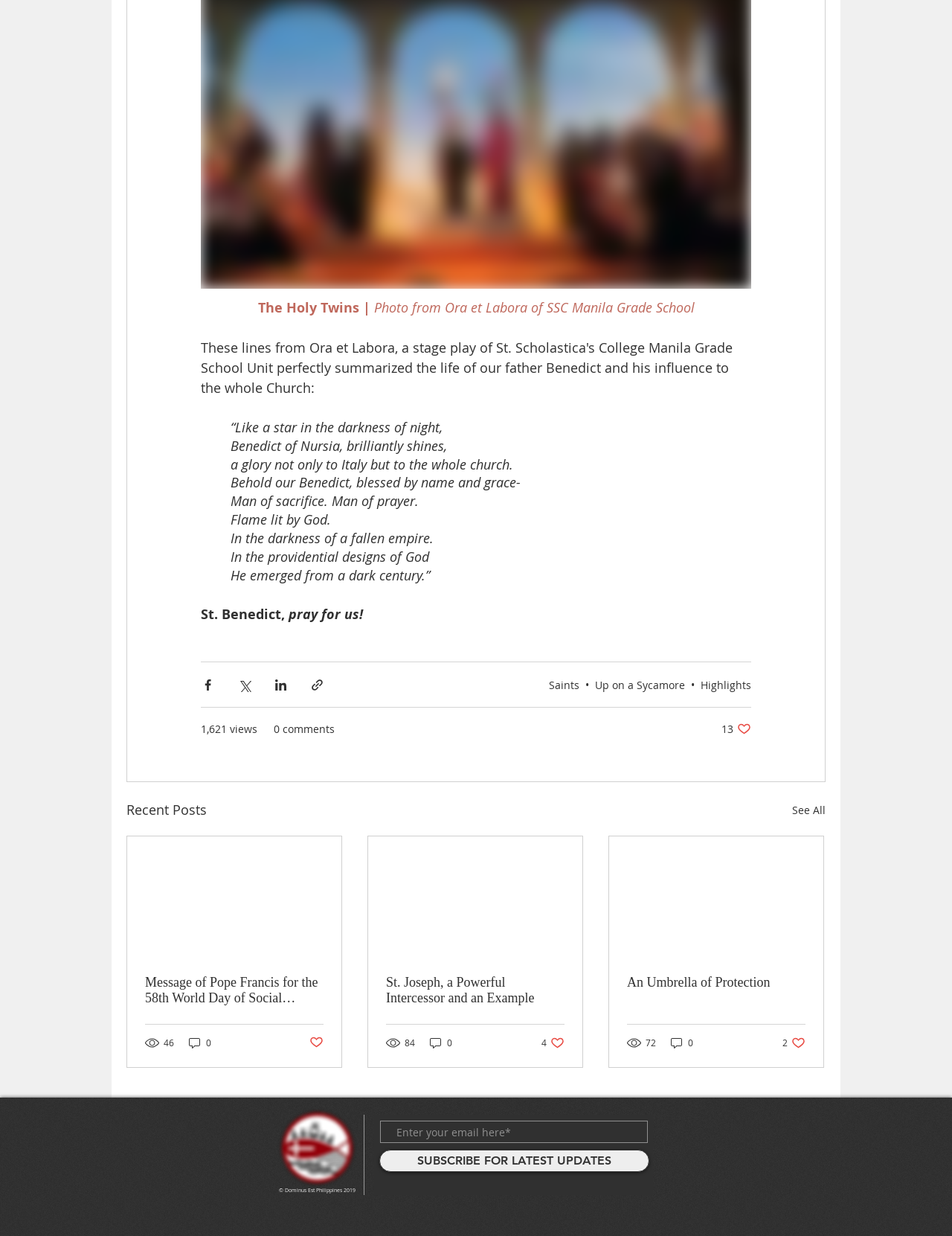How many recent posts are displayed?
Please ensure your answer to the question is detailed and covers all necessary aspects.

I counted the number of articles under the 'Recent Posts' heading, which are 3 in total.